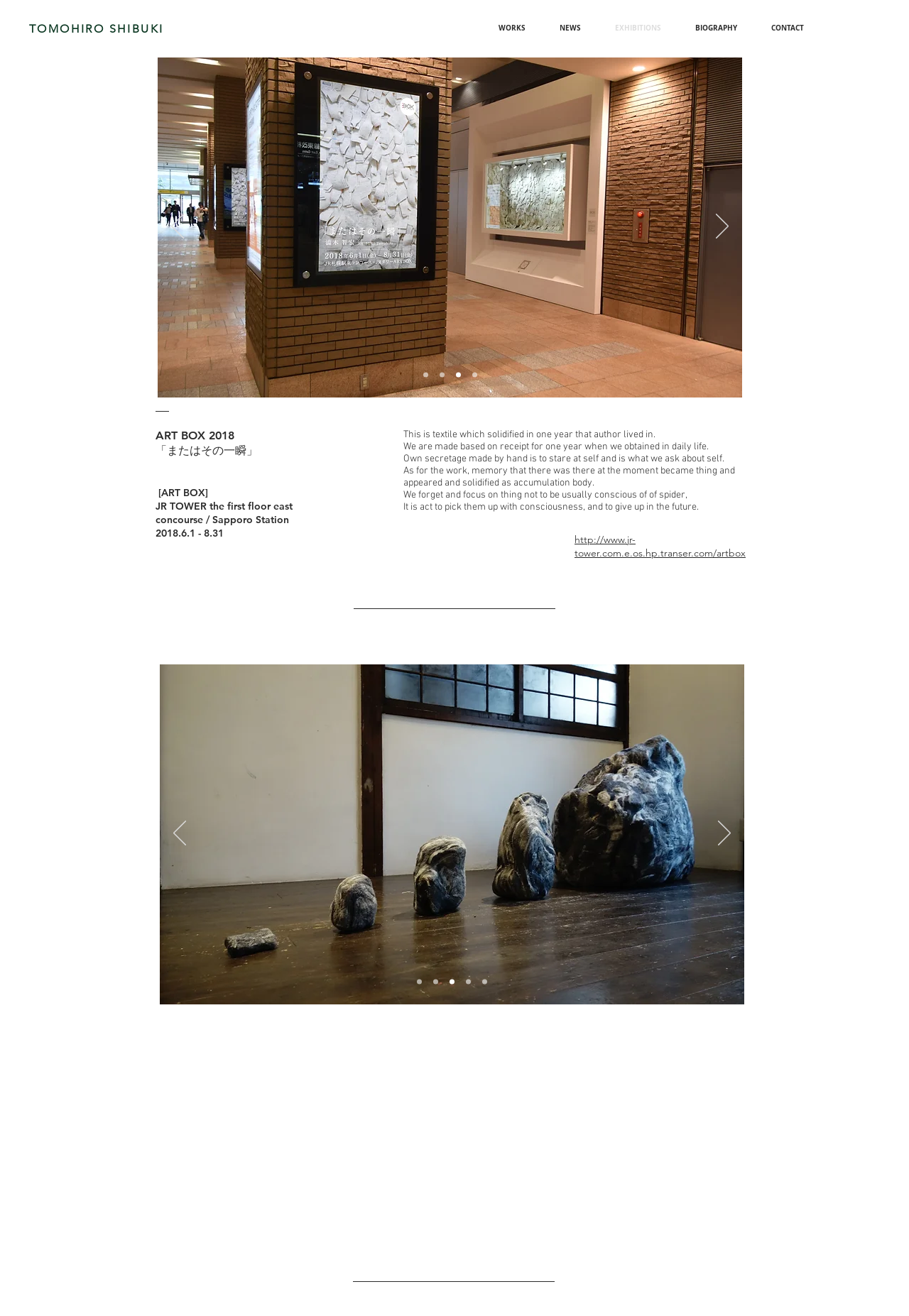What is the artist's name?
Observe the image and answer the question with a one-word or short phrase response.

Tomohiro Shibuki